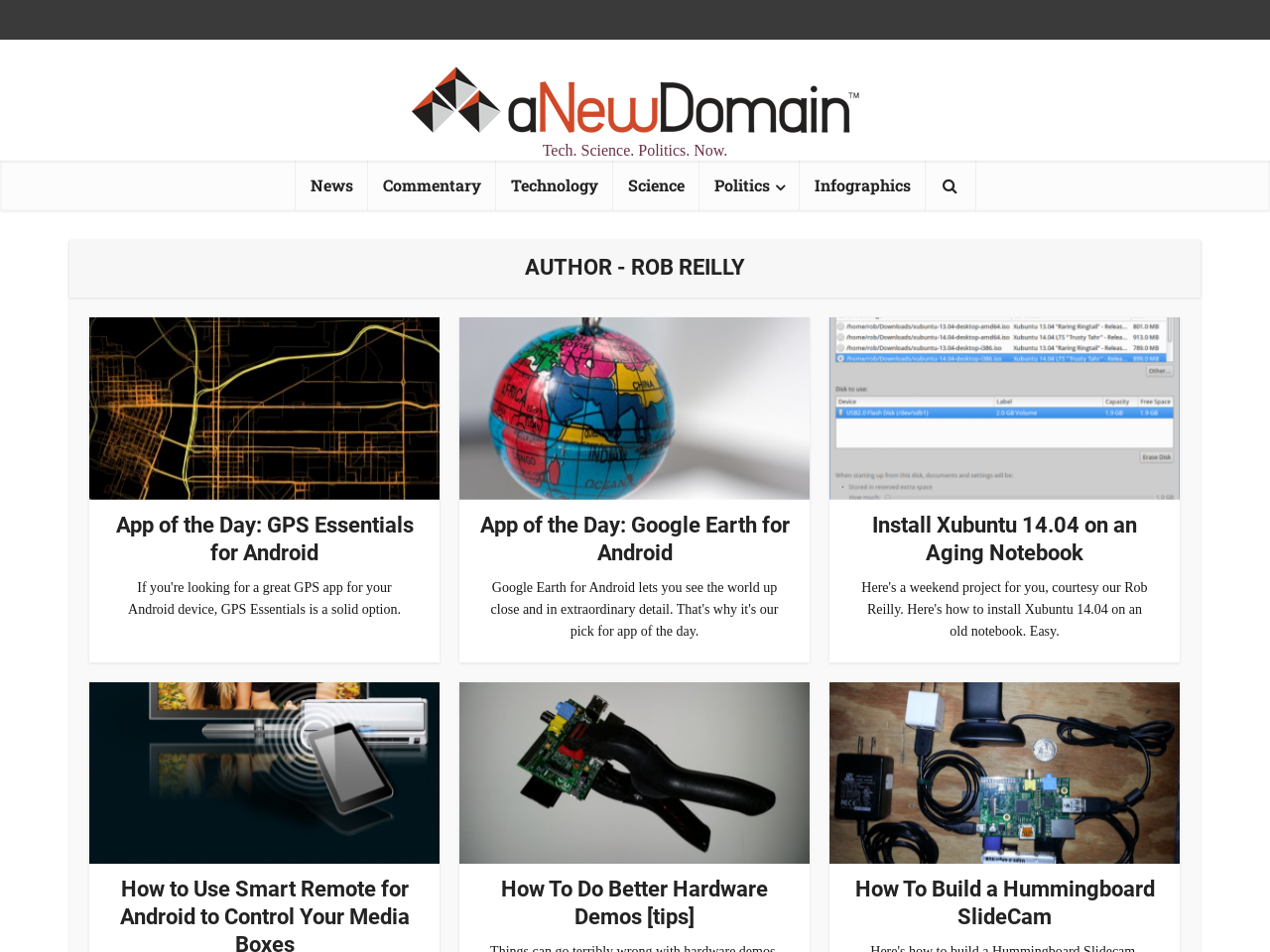Write an elaborate caption that captures the essence of the webpage.

The webpage is about Rob Reilly, an author on aNewDomain. At the top, there is a link to aNewDomain with an accompanying image. Below this, there is a tagline "Tech. Science. Politics. Now." 

On the top-left side, there are six links to different categories: News, Commentary, Technology, Science, Politics, and Infographics. Next to the Politics link, there is an icon. On the far right, there is another icon.

Below these links, there is a heading "AUTHOR - ROB REILLY" that spans almost the entire width of the page. 

The main content of the page is divided into three sections, each containing an article. The first article is about GPS Essentials for Android, with an image on the left and a heading "App of the Day: GPS Essentials for Android" above a link to the article. 

The second article is about Google Earth for Android, with a similar layout to the first article. The third article is about installing Xubuntu 14.04 on an aging notebook, with an image on the left and a heading "Install Xubuntu 14.04 on an Aging Notebook" above a link to the article. 

Below these articles, there are two more sections, each with a heading and a link to an article. The first section is about doing better hardware demos, and the second section is about building a Hummingboard SlideCam. There are also images accompanying these sections.